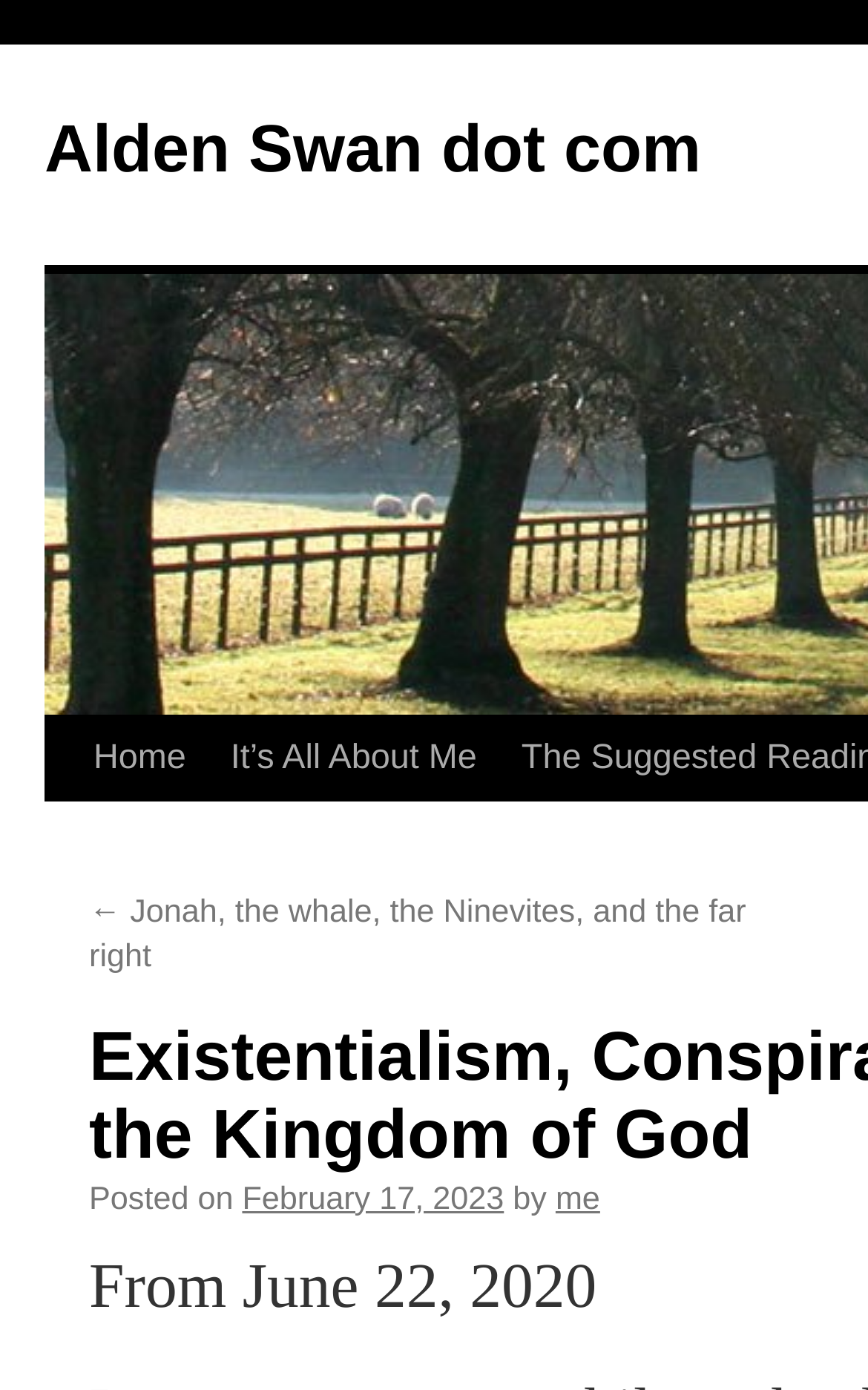Utilize the details in the image to thoroughly answer the following question: When was the blog post published?

I obtained the answer by looking at the link element with the text 'February 17, 2023', which is likely the publication date of the blog post.